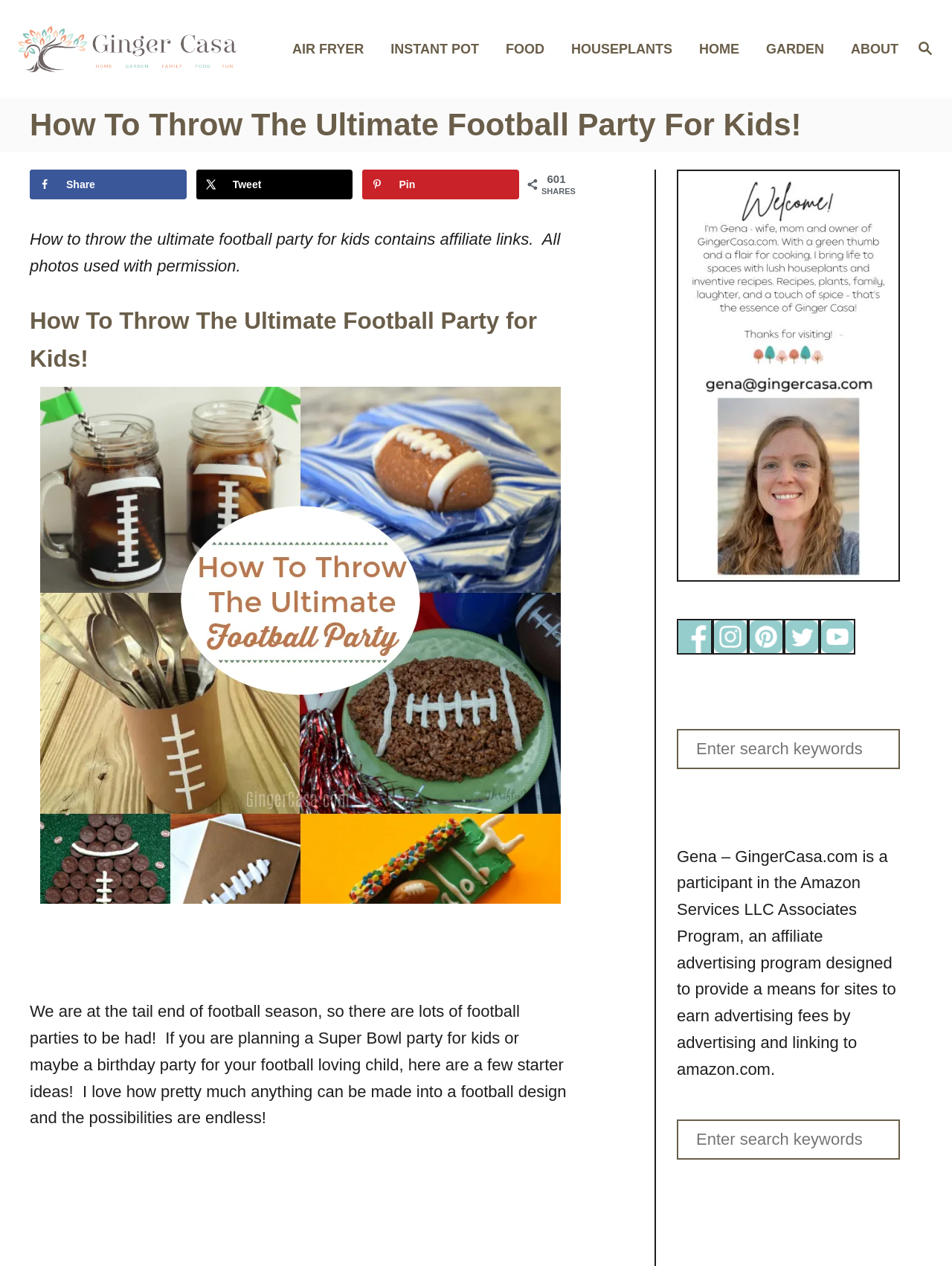Locate the bounding box coordinates of the clickable area to execute the instruction: "List your business". Provide the coordinates as four float numbers between 0 and 1, represented as [left, top, right, bottom].

None